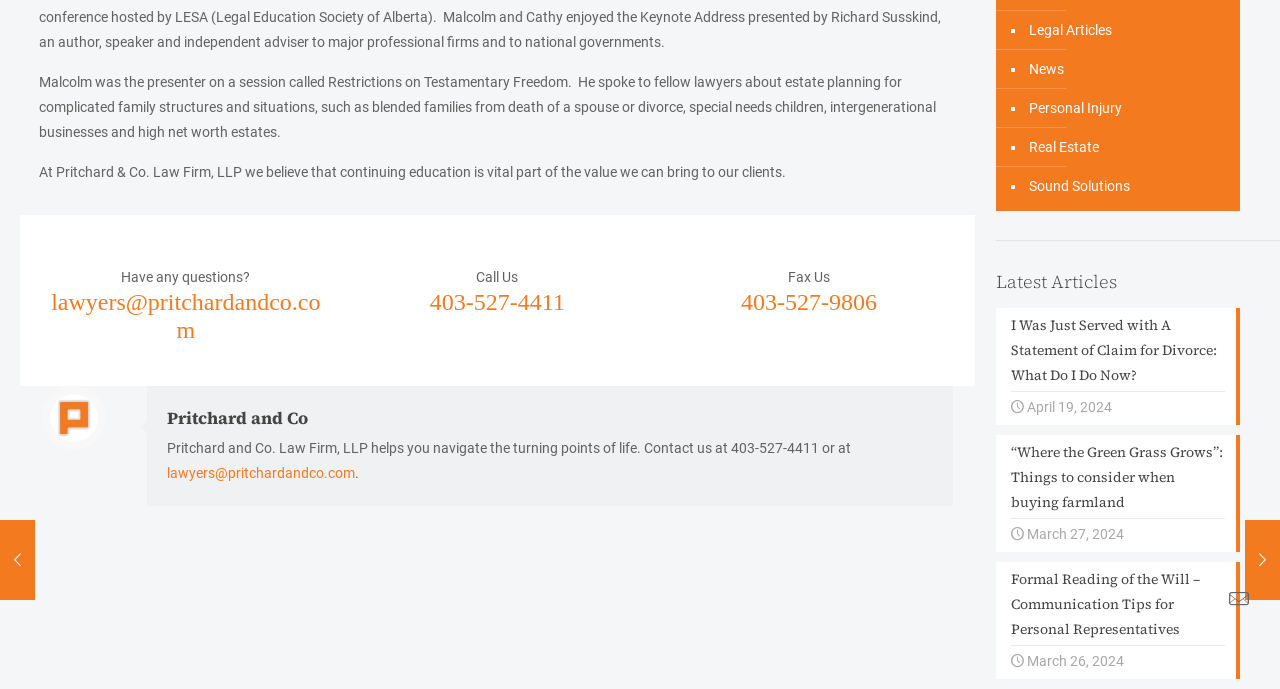Find the bounding box coordinates for the element described here: "Articles".

None